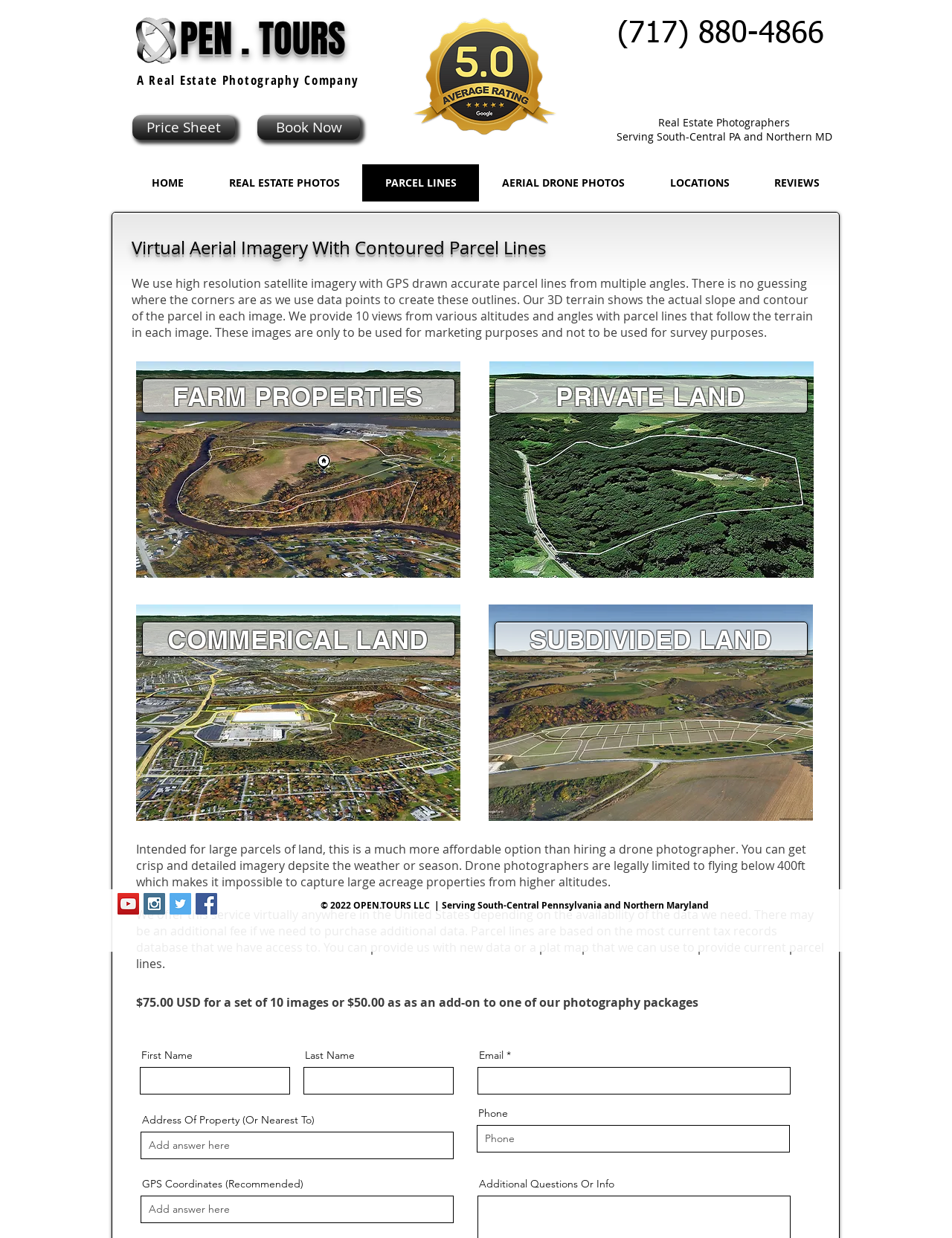Bounding box coordinates should be in the format (top-left x, top-left y, bottom-right x, bottom-right y) and all values should be floating point numbers between 0 and 1. Determine the bounding box coordinate for the UI element described as: REAL ESTATE PHOTOS

[0.216, 0.133, 0.38, 0.163]